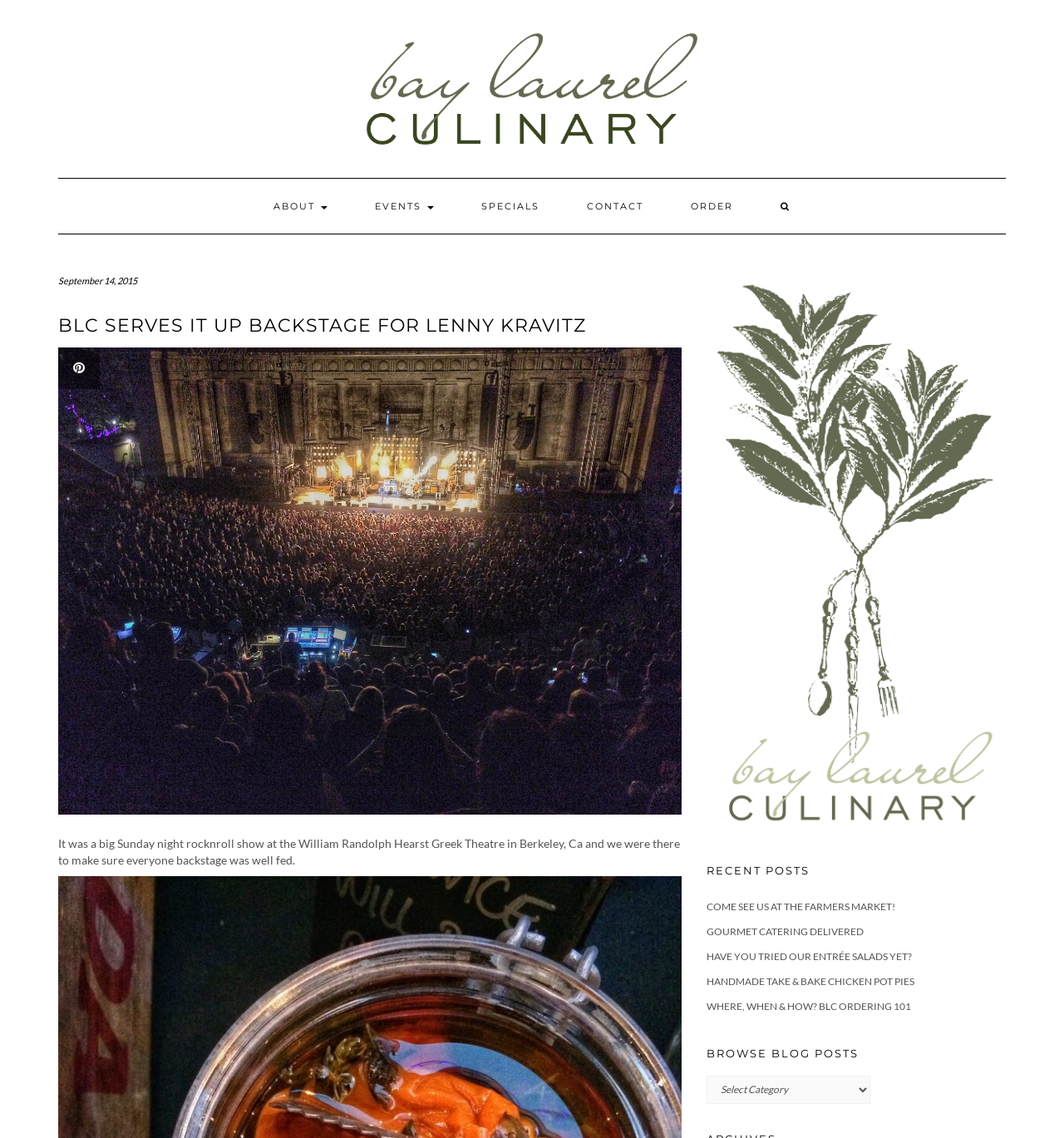Given the element description, predict the bounding box coordinates in the format (top-left x, top-left y, bottom-right x, bottom-right y). Make sure all values are between 0 and 1. Here is the element description: Order

[0.628, 0.157, 0.71, 0.206]